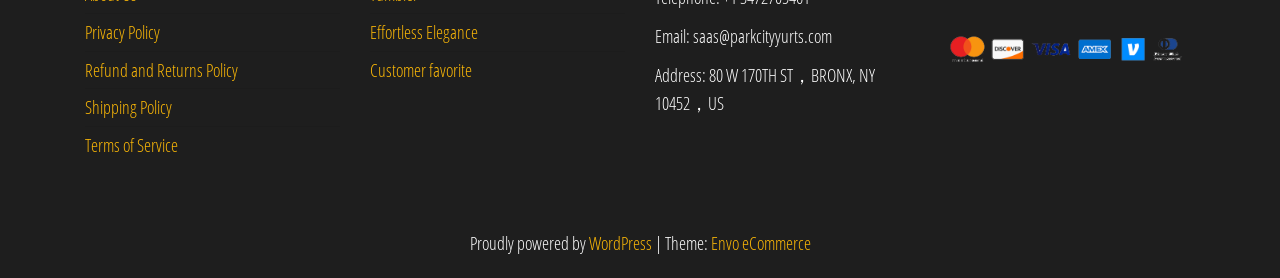Identify the bounding box coordinates for the UI element described as follows: "Terms of Service". Ensure the coordinates are four float numbers between 0 and 1, formatted as [left, top, right, bottom].

[0.066, 0.479, 0.139, 0.566]